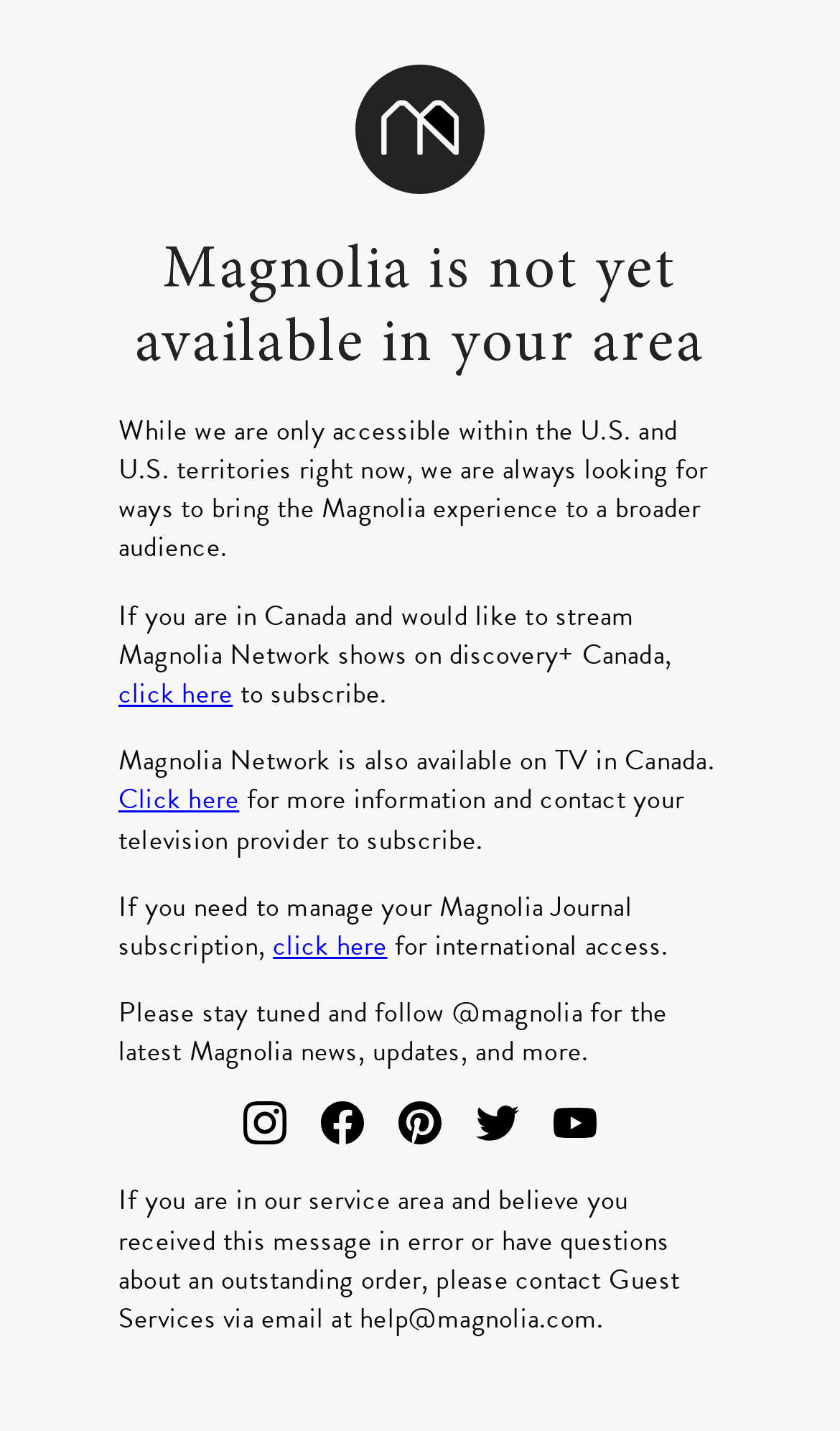Please determine the bounding box coordinates for the element that should be clicked to follow these instructions: "follow Magnolia on Instagram".

[0.274, 0.769, 0.356, 0.806]